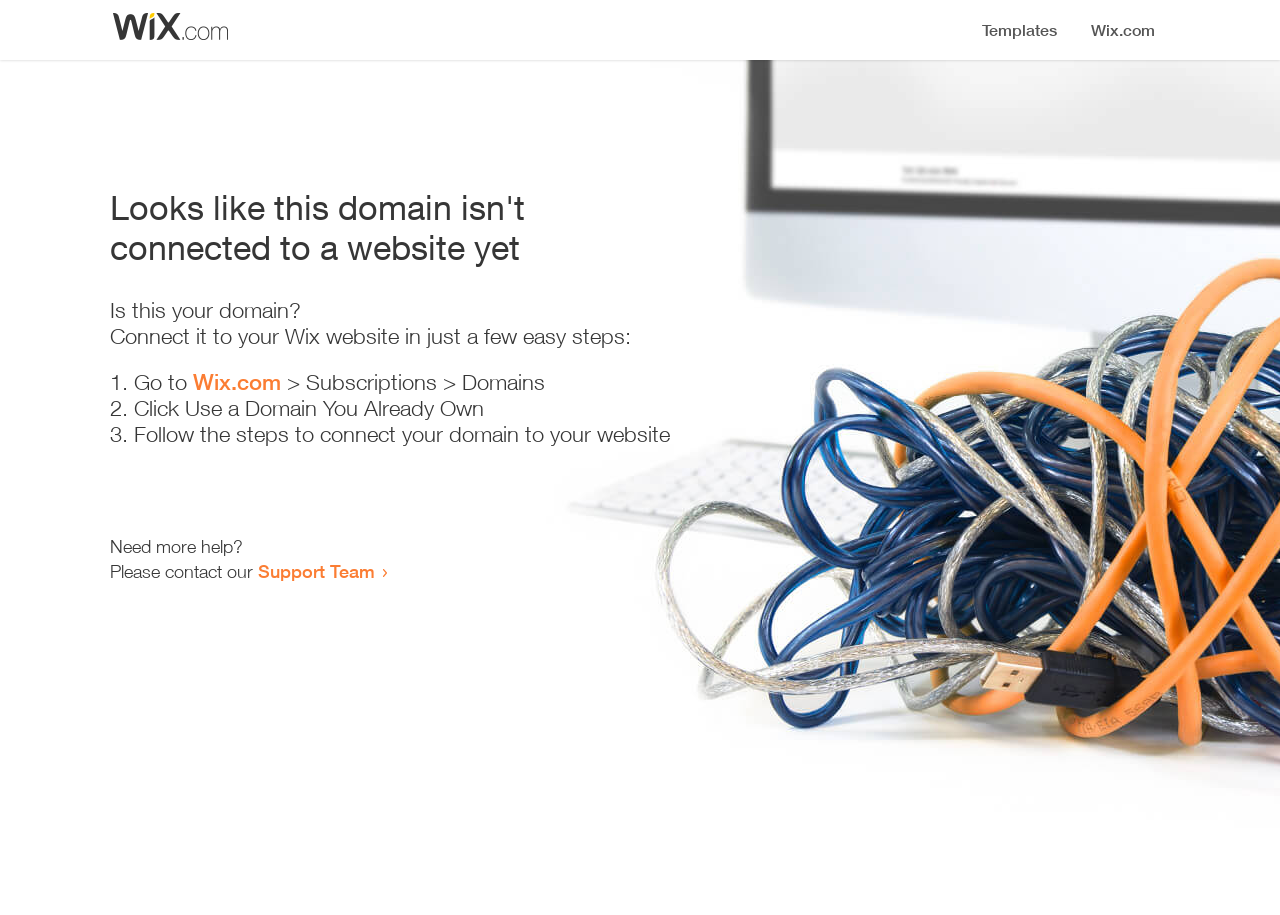Who can I contact for more help?
Answer the question with a thorough and detailed explanation.

The webpage suggests contacting the Support Team for more help, as stated in the text 'Need more help? Please contact our Support Team'.